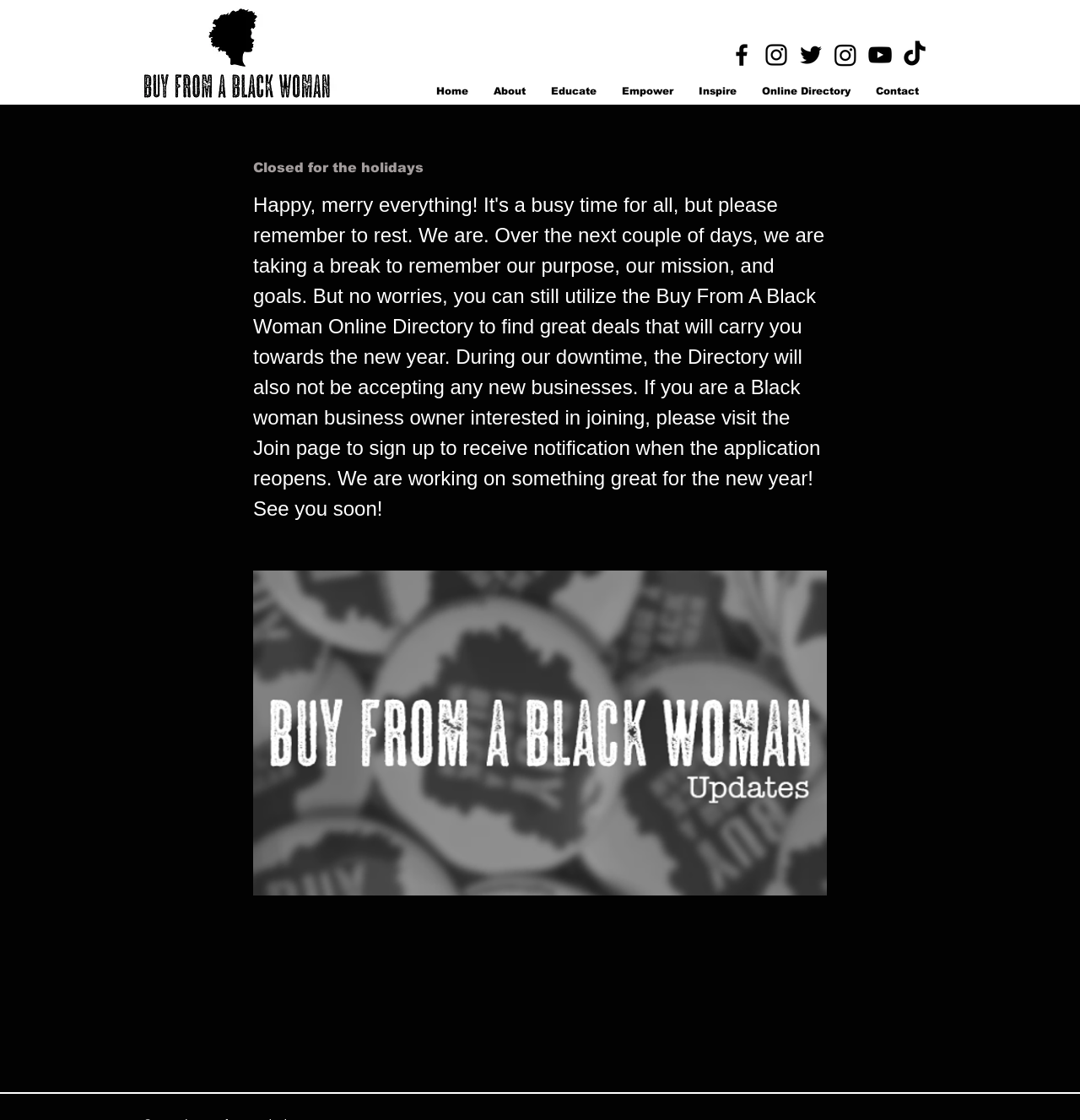Please reply to the following question using a single word or phrase: 
What is the main message on the page?

Closed for the holidays